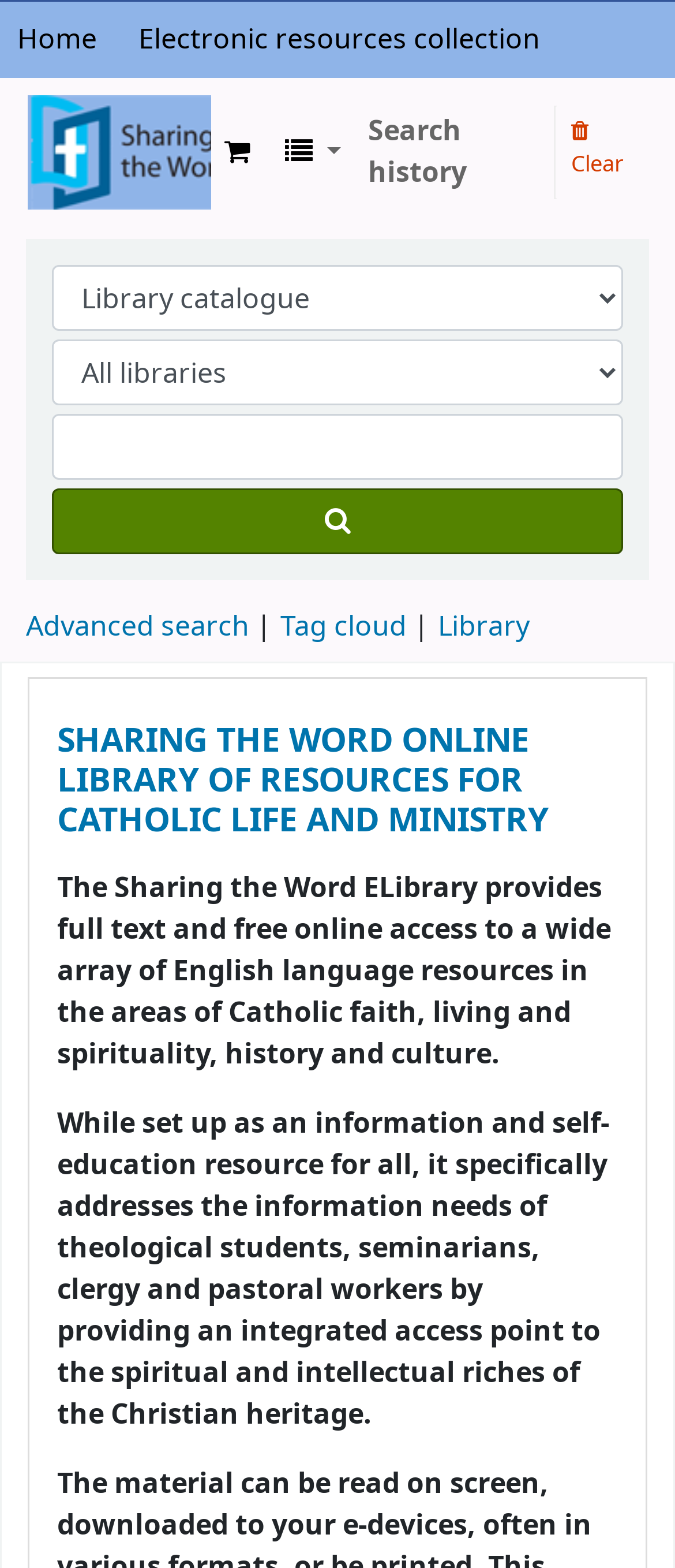Please specify the bounding box coordinates of the clickable region to carry out the following instruction: "Access advanced search". The coordinates should be four float numbers between 0 and 1, in the format [left, top, right, bottom].

[0.038, 0.387, 0.369, 0.413]